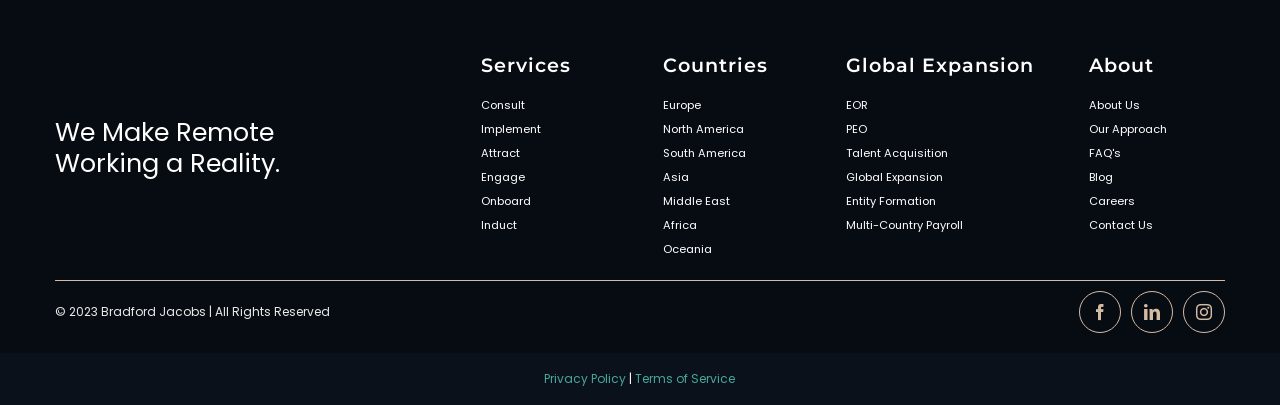Kindly determine the bounding box coordinates for the clickable area to achieve the given instruction: "Click on the 'Contact' link".

None